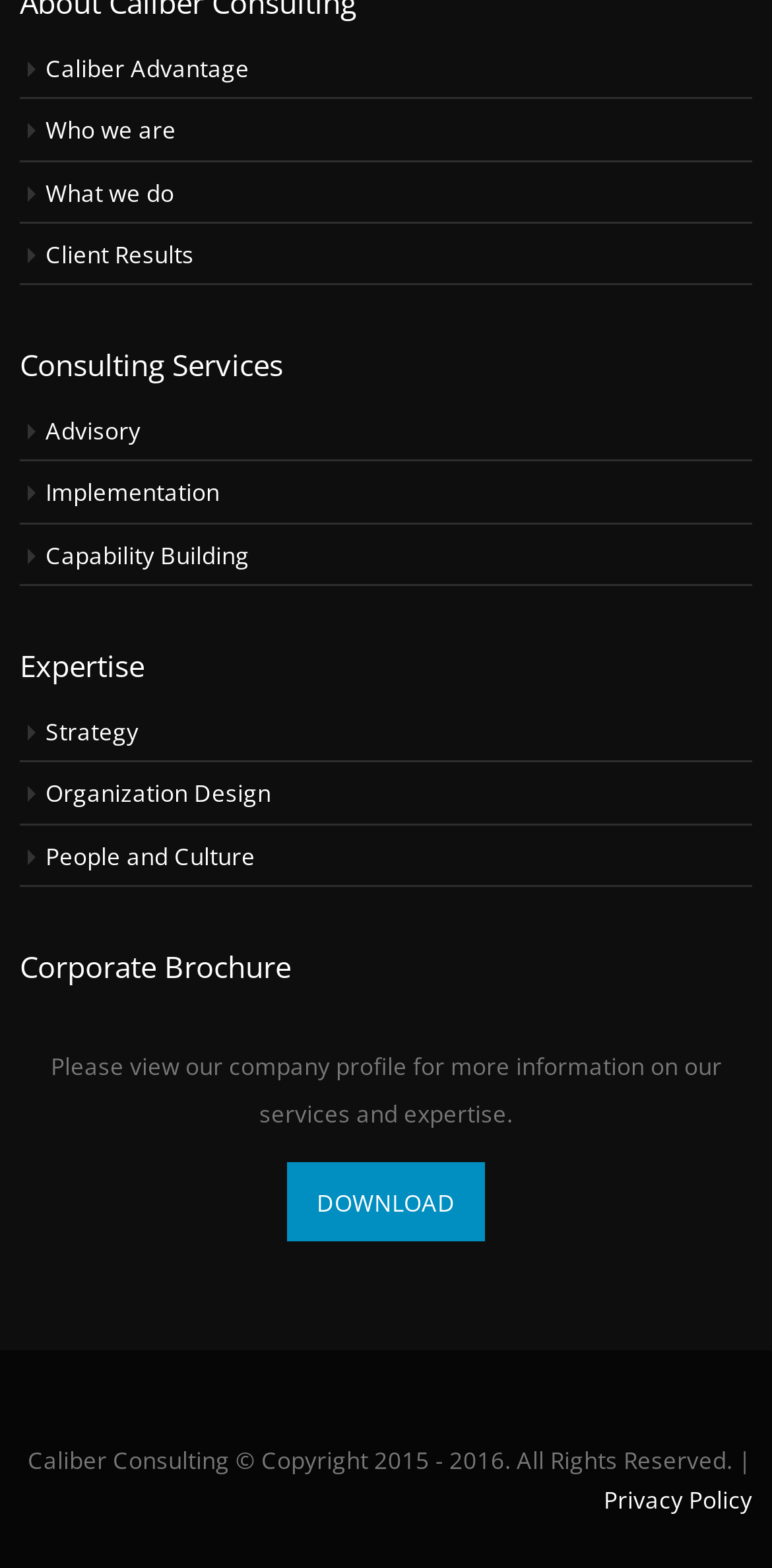How many sections are there on the webpage?
Using the image as a reference, answer the question with a short word or phrase.

3